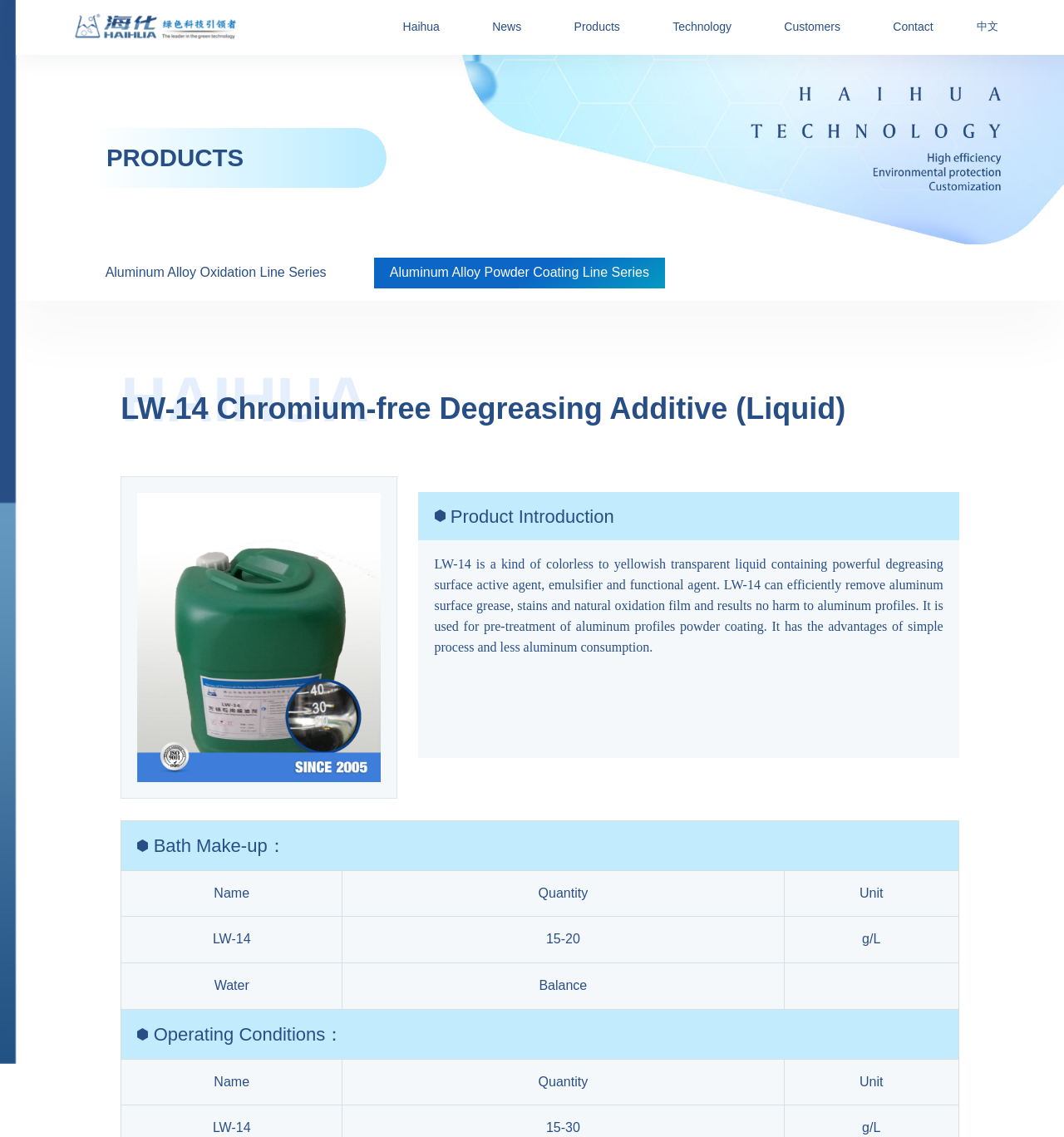Please indicate the bounding box coordinates of the element's region to be clicked to achieve the instruction: "Switch to Chinese language". Provide the coordinates as four float numbers between 0 and 1, i.e., [left, top, right, bottom].

[0.913, 0.009, 0.943, 0.037]